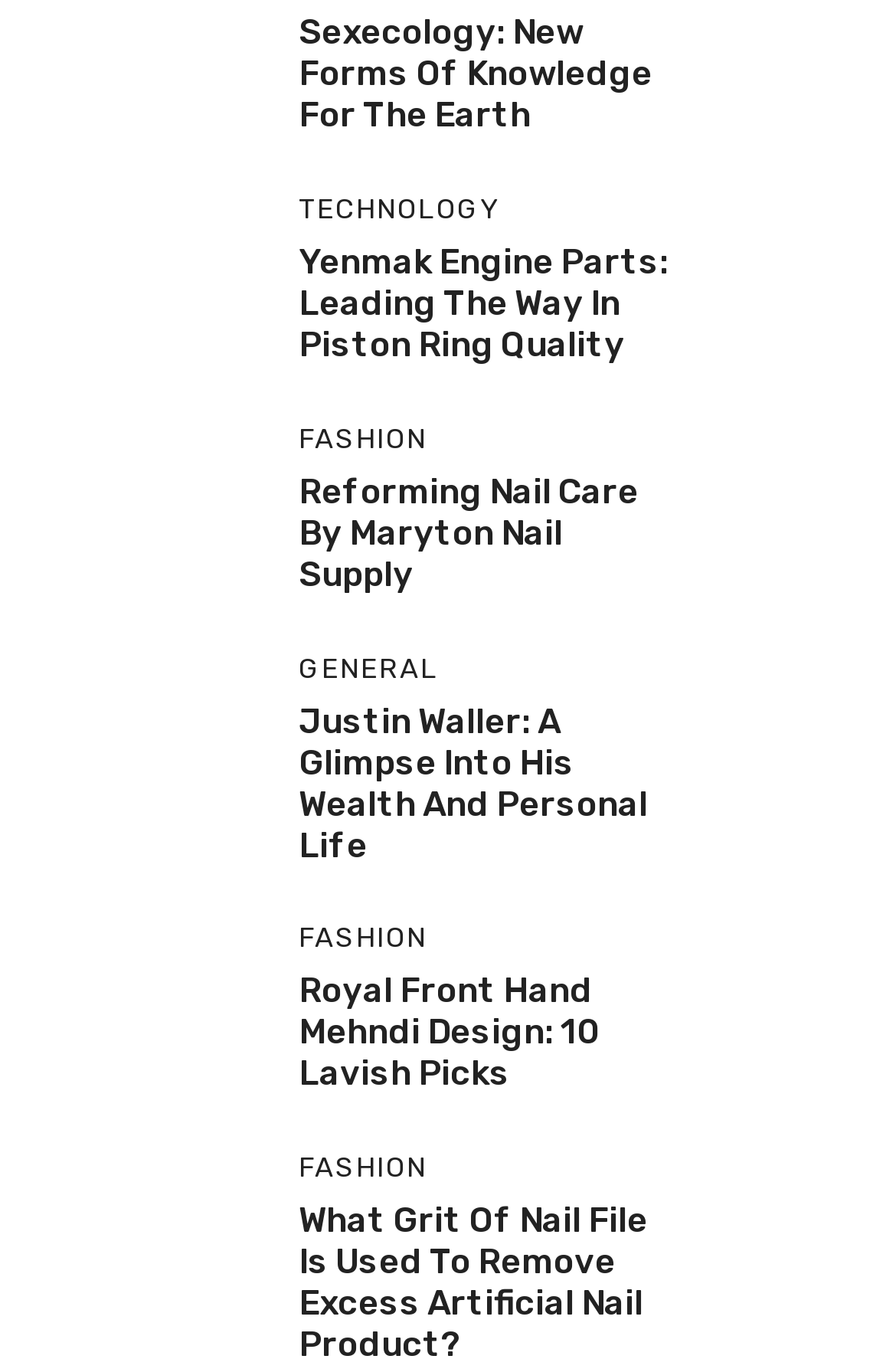How many links are under the 'FASHION' category?
Answer the question based on the image using a single word or a brief phrase.

3